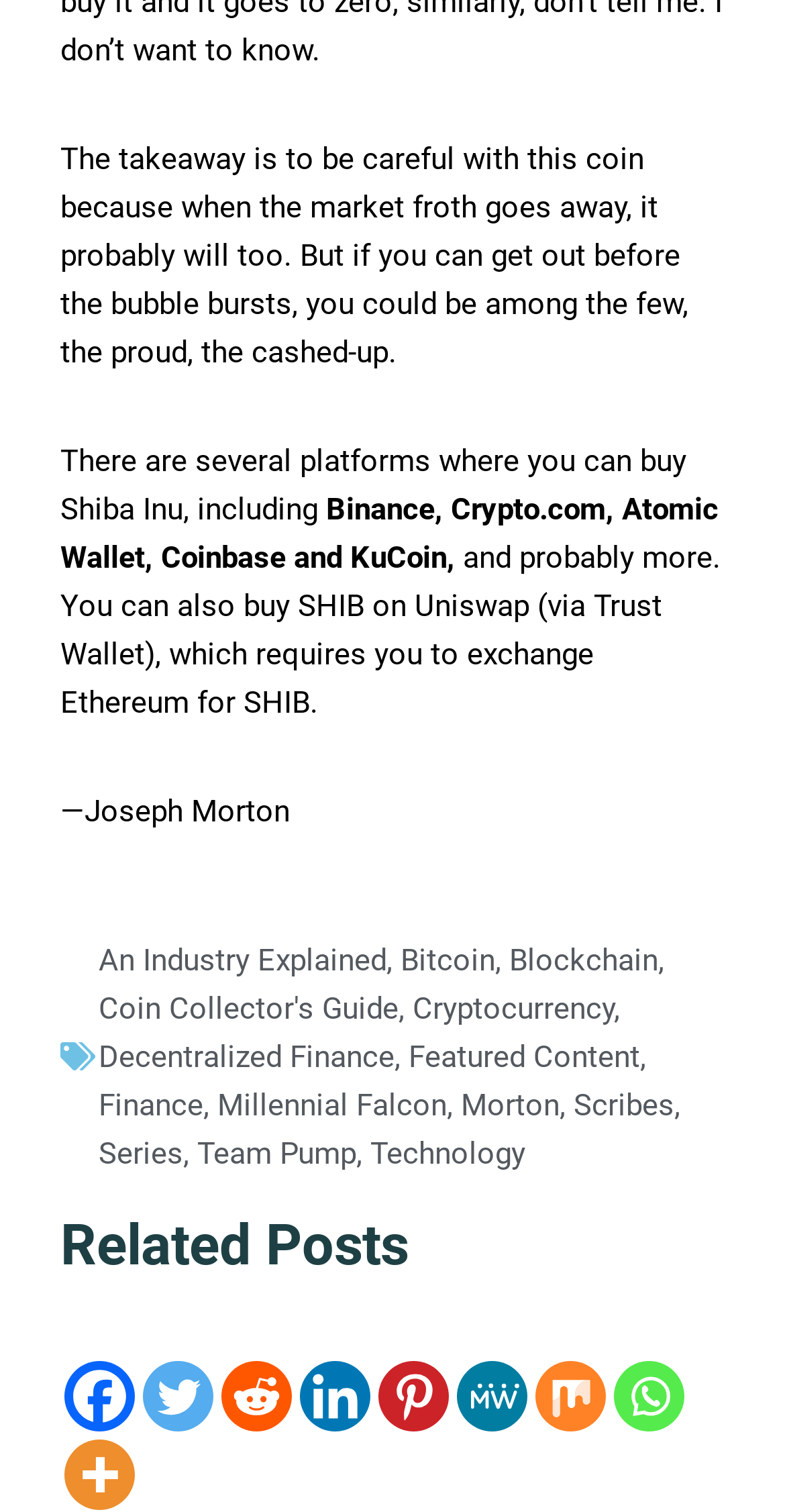Show the bounding box coordinates of the element that should be clicked to complete the task: "Visit 'Bitcoin' page".

[0.51, 0.624, 0.631, 0.648]